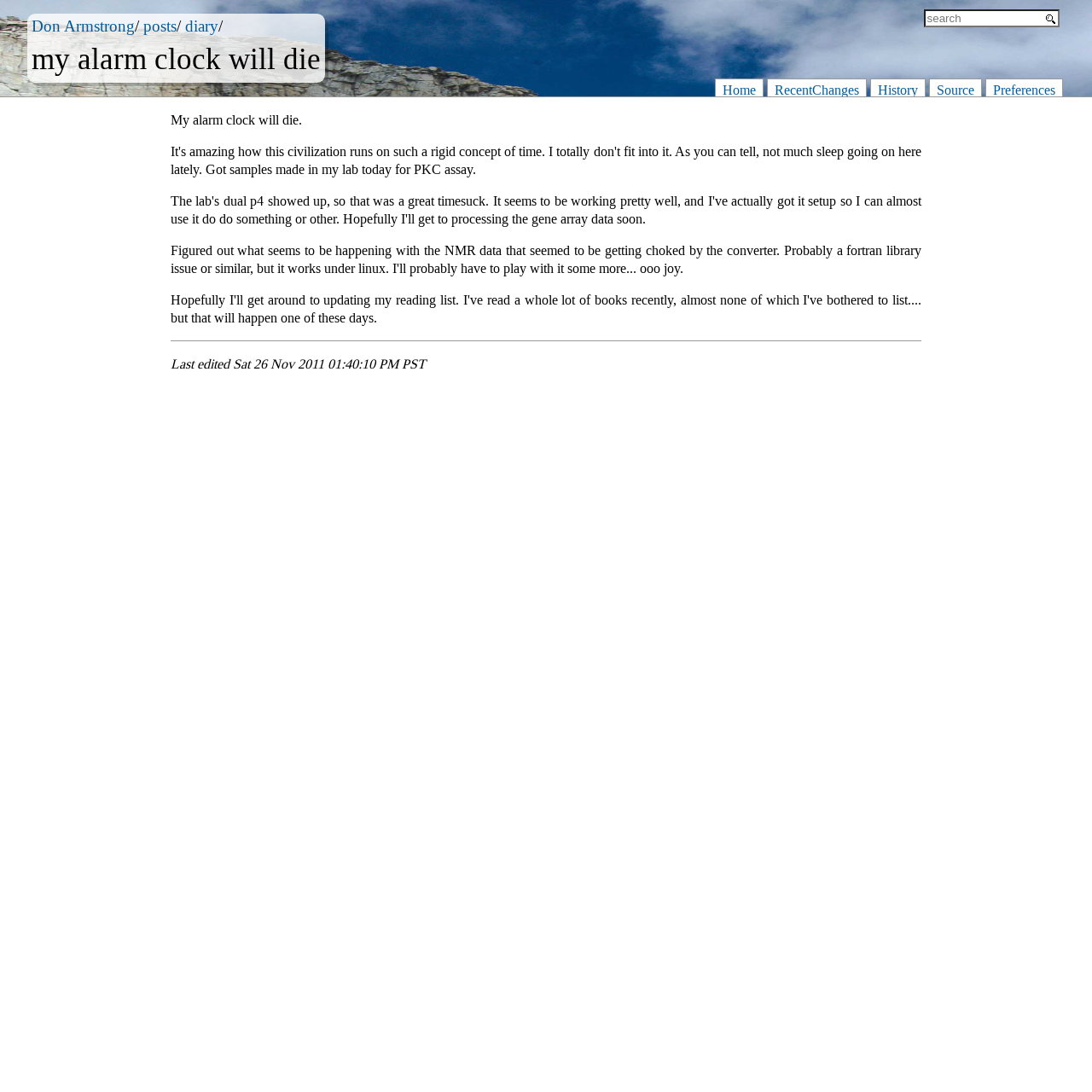Please identify the bounding box coordinates of the element I need to click to follow this instruction: "go to diary".

[0.169, 0.014, 0.2, 0.033]